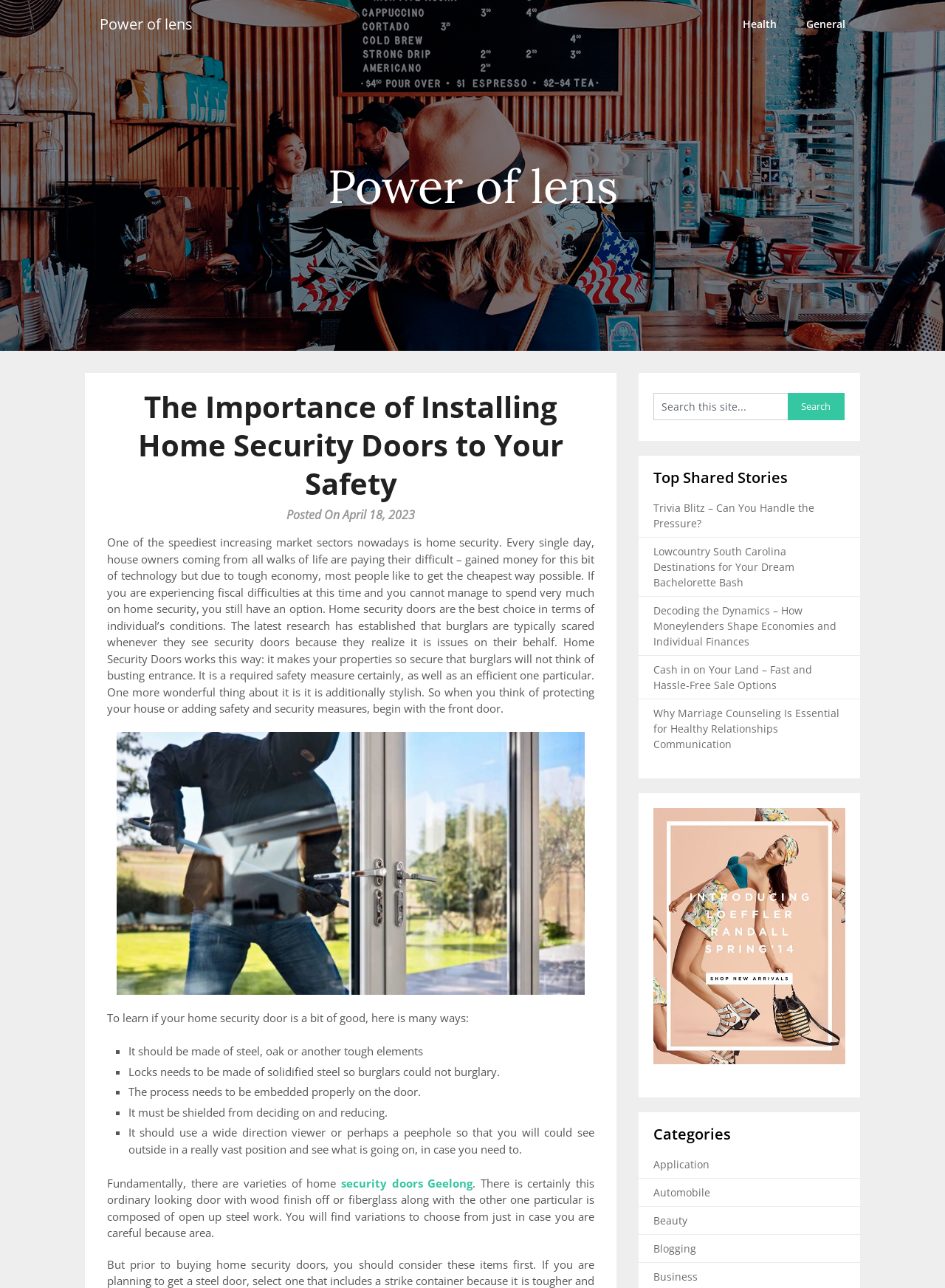Provide the bounding box coordinates of the section that needs to be clicked to accomplish the following instruction: "Click on the 'Health' link."

[0.77, 0.0, 0.838, 0.037]